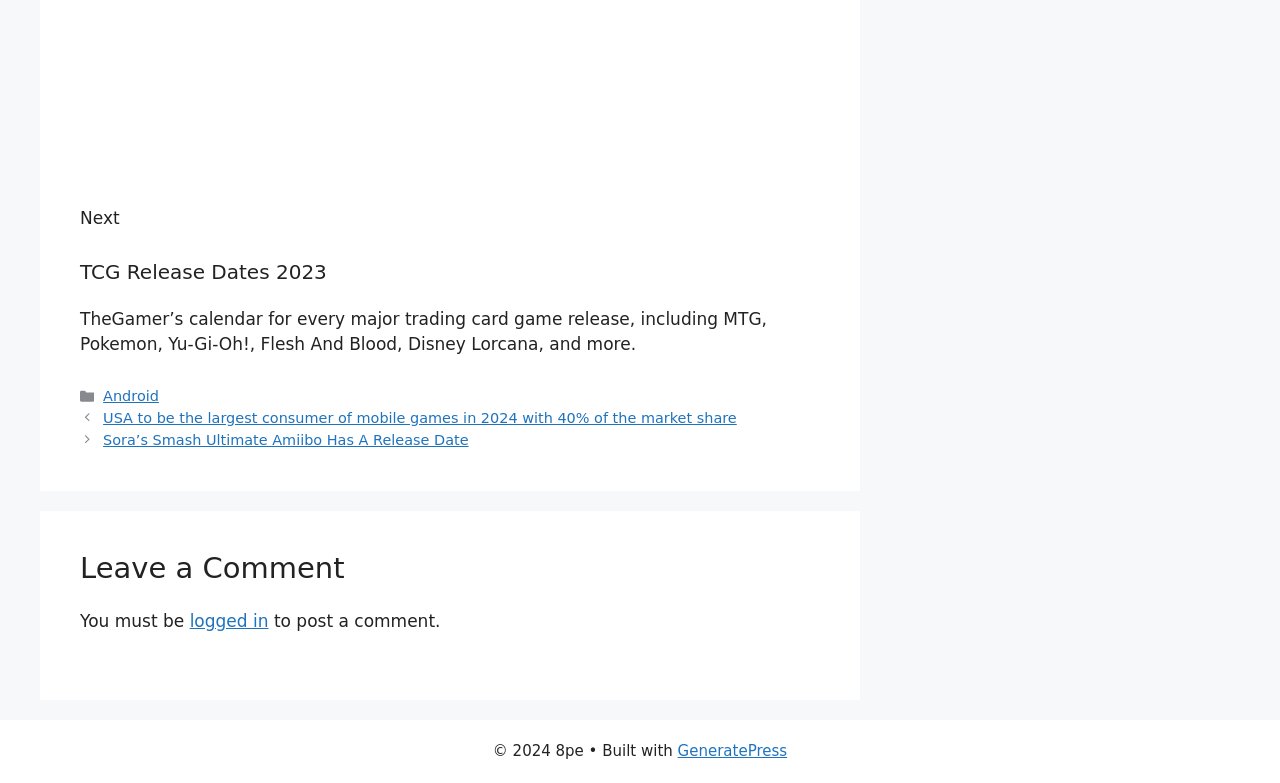Use a single word or phrase to answer the question:
What is the copyright year of the website?

2024